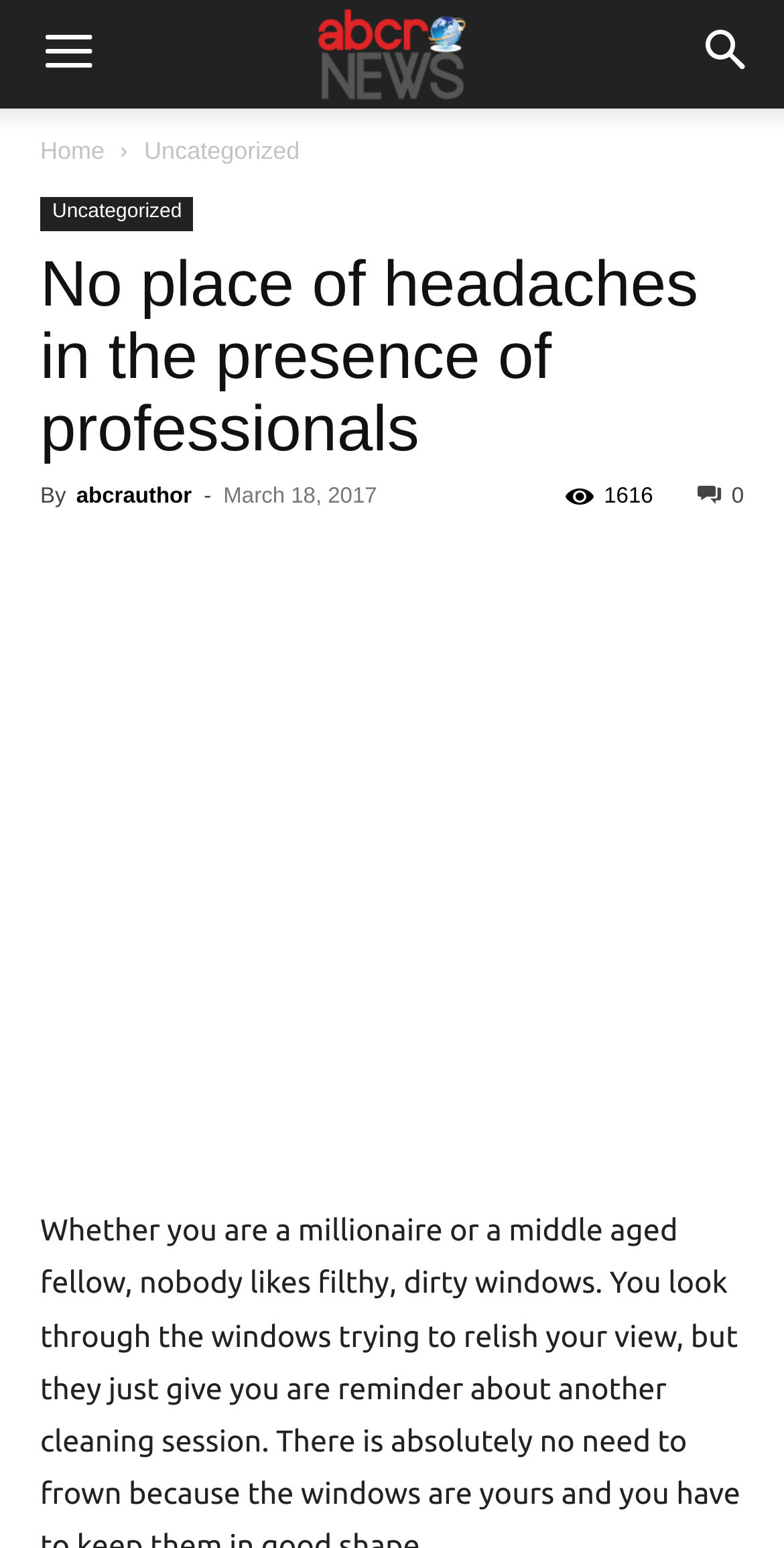Answer succinctly with a single word or phrase:
What is the topic of the article?

window cleaning Boston